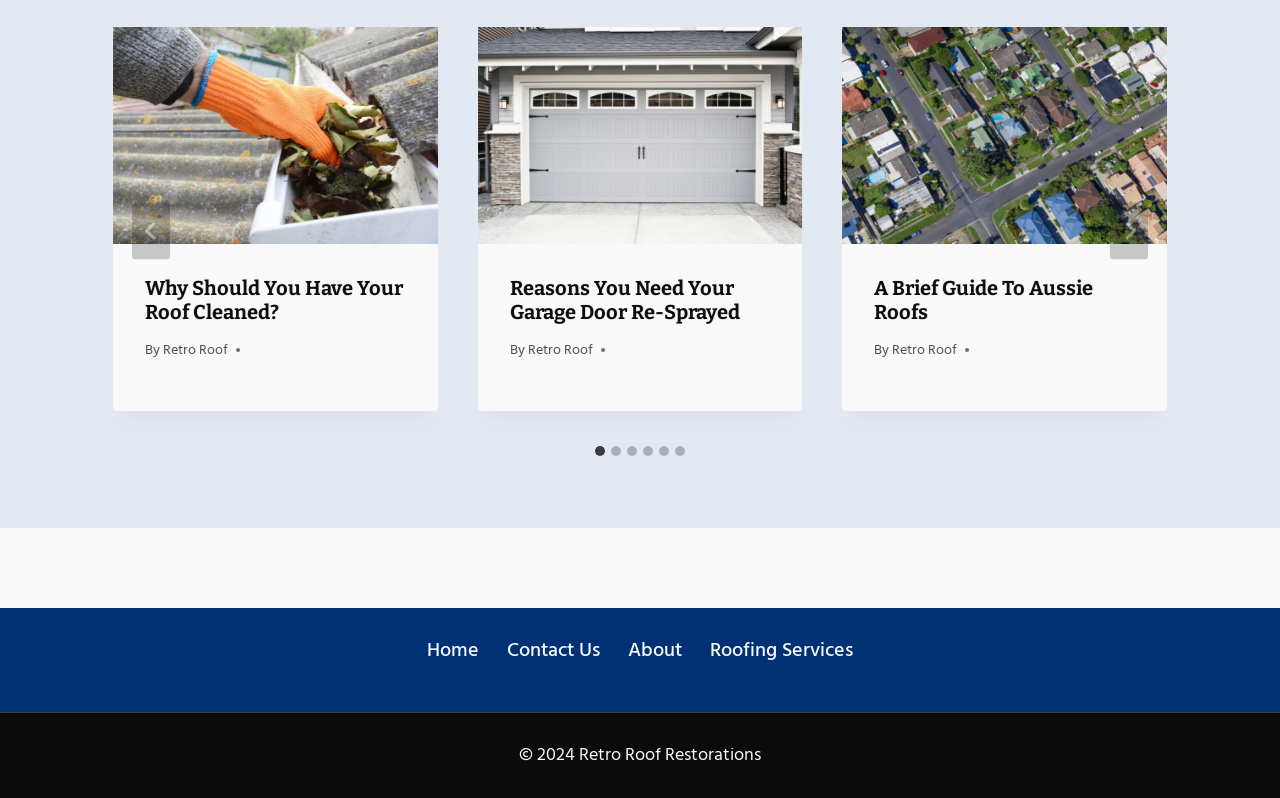Please predict the bounding box coordinates (top-left x, top-left y, bottom-right x, bottom-right y) for the UI element in the screenshot that fits the description: Home

[0.323, 0.787, 0.385, 0.843]